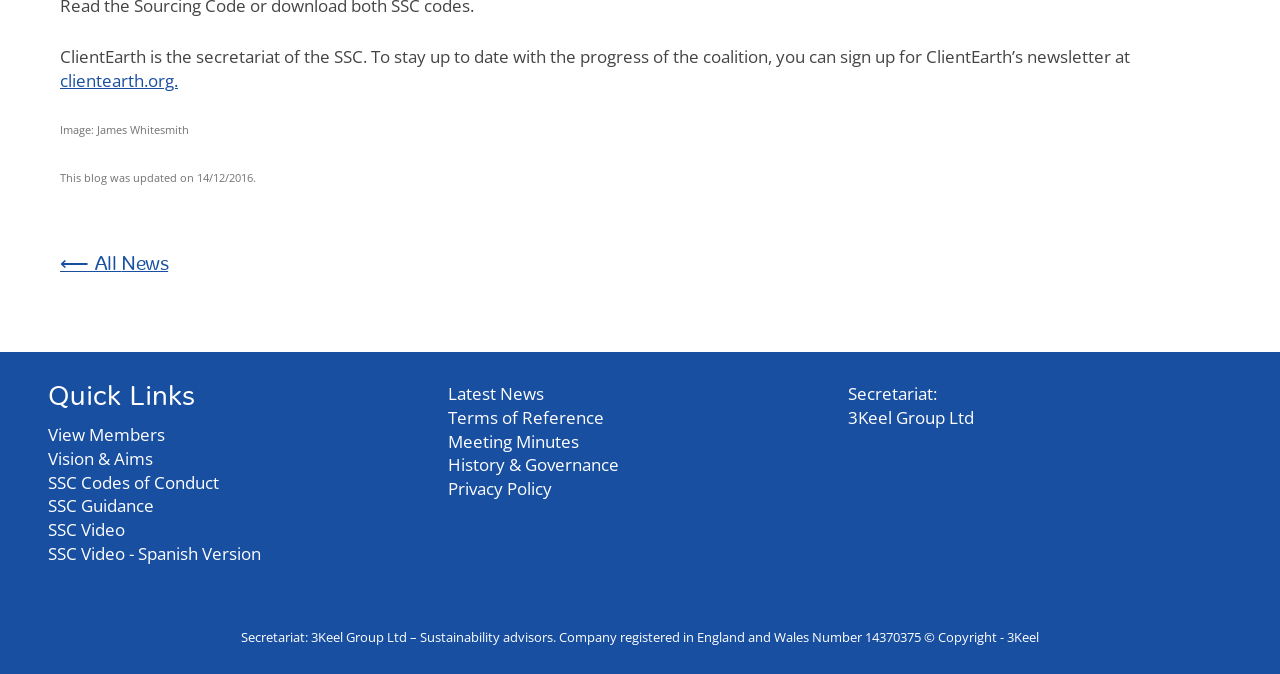Answer succinctly with a single word or phrase:
What is the name of the company that provides sustainability advisory services?

3Keel Group Ltd